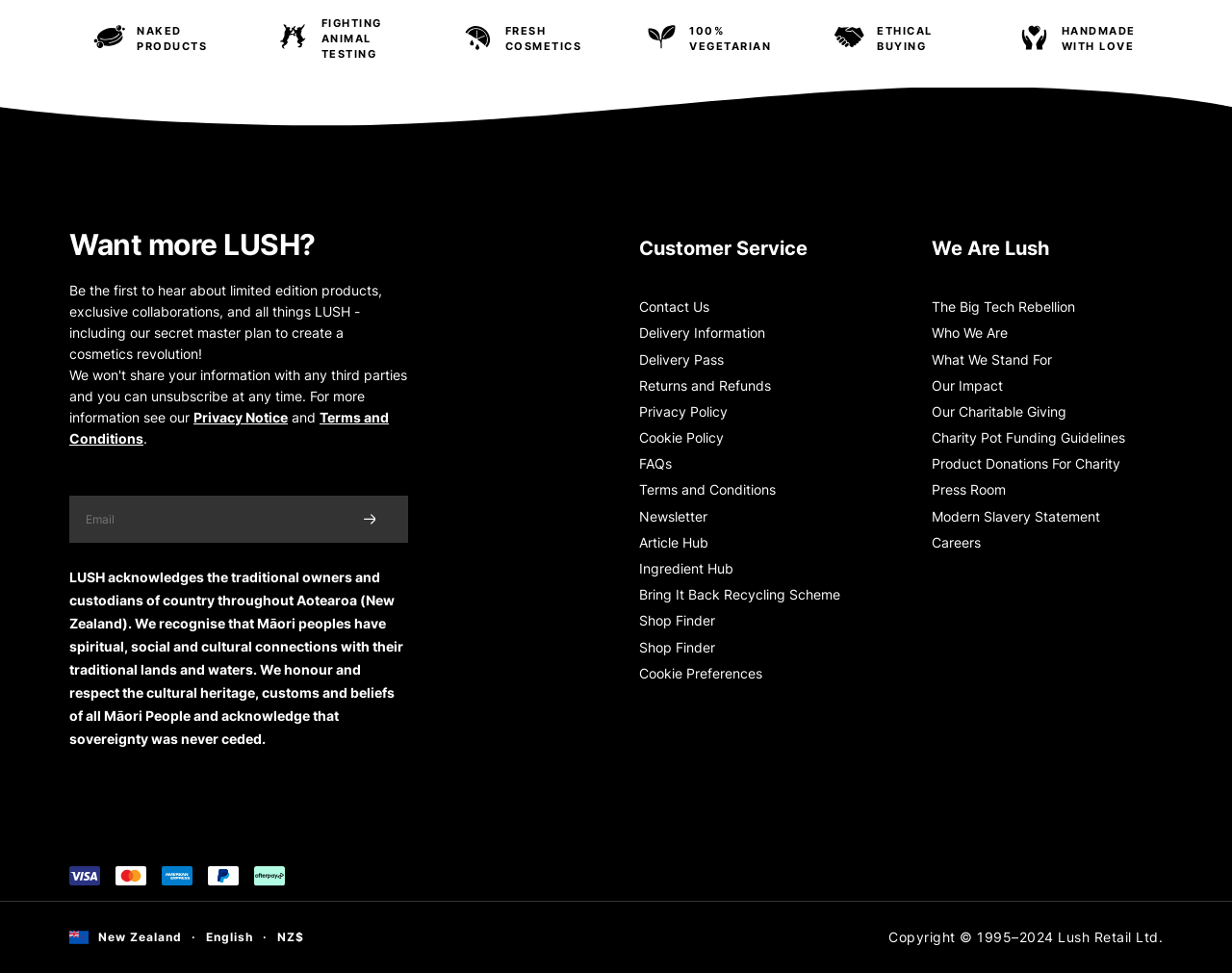Analyze the image and provide a detailed answer to the question: What is the company's stance on animal testing?

Based on the link 'FIGHTING ANIMAL TESTING' on the webpage, it can be inferred that the company is against animal testing.